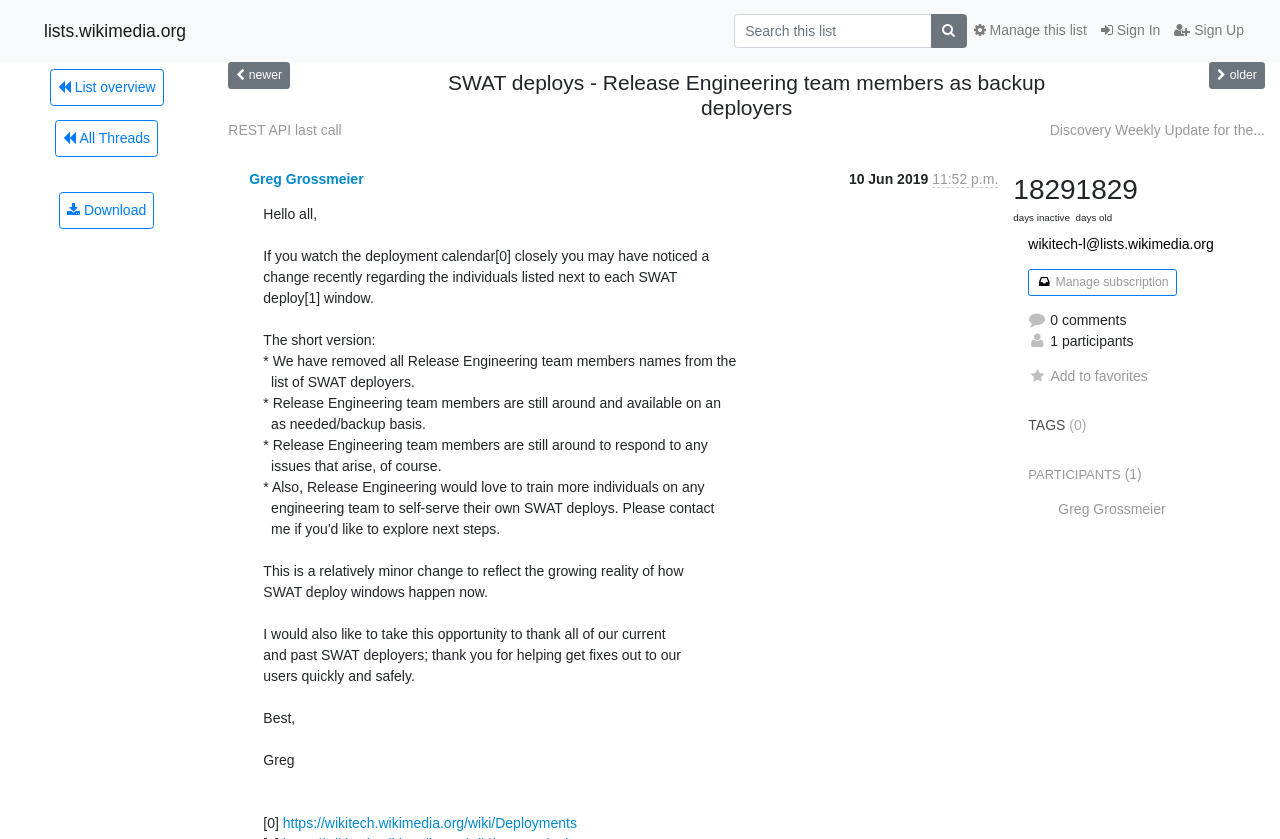Please specify the bounding box coordinates of the clickable region to carry out the following instruction: "Login to your account". The coordinates should be four float numbers between 0 and 1, in the format [left, top, right, bottom].

None